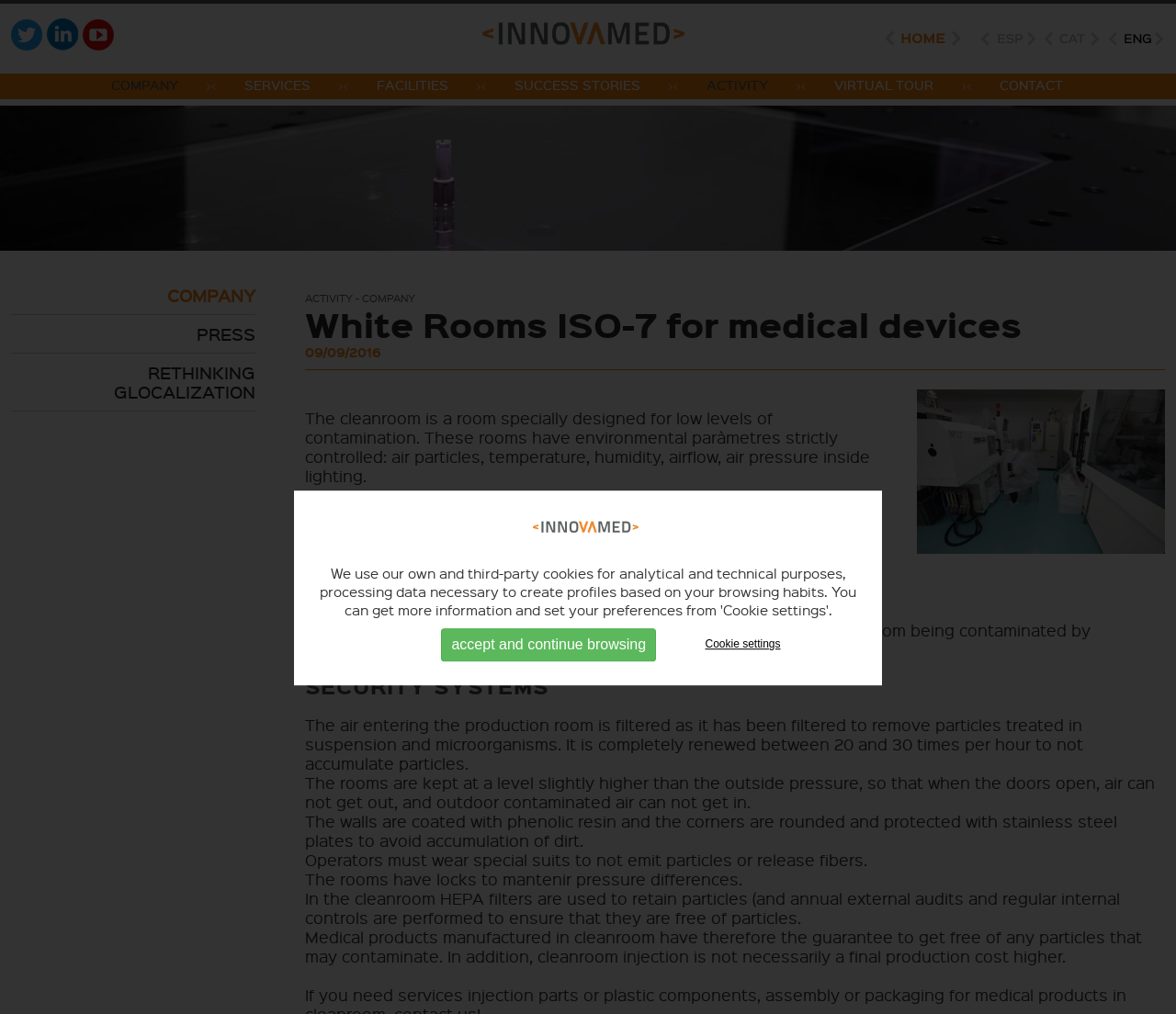What is the certification of the cleanroom?
Please answer the question with as much detail as possible using the screenshot.

The cleanroom is certified according to EN ISO 14644-1, which is a standard for cleanroom classification and operation, ensuring that the cleanroom meets the required standards for producing medical products.